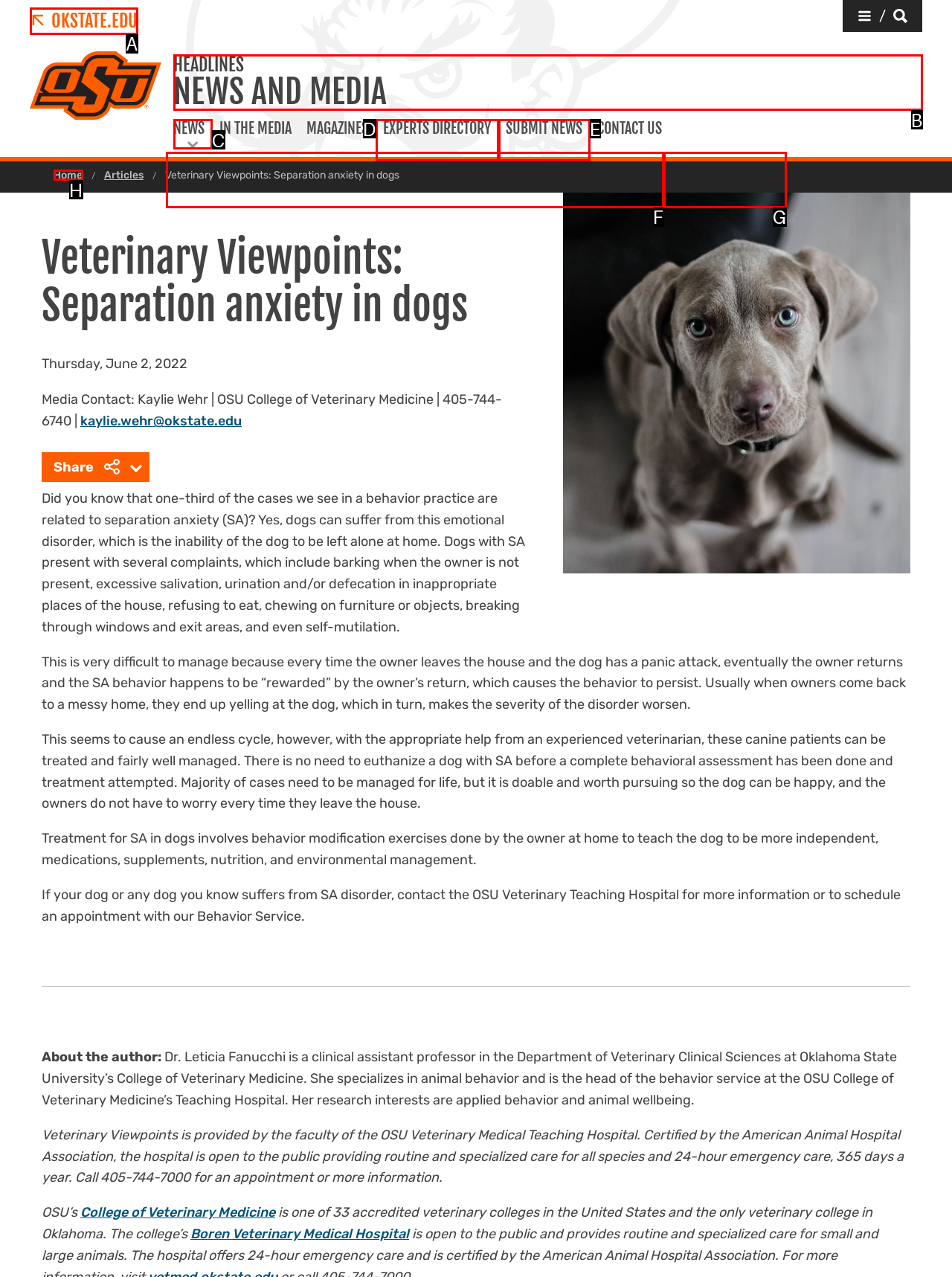Using the provided description: parent_node: Search this site value="Search", select the HTML element that corresponds to it. Indicate your choice with the option's letter.

G